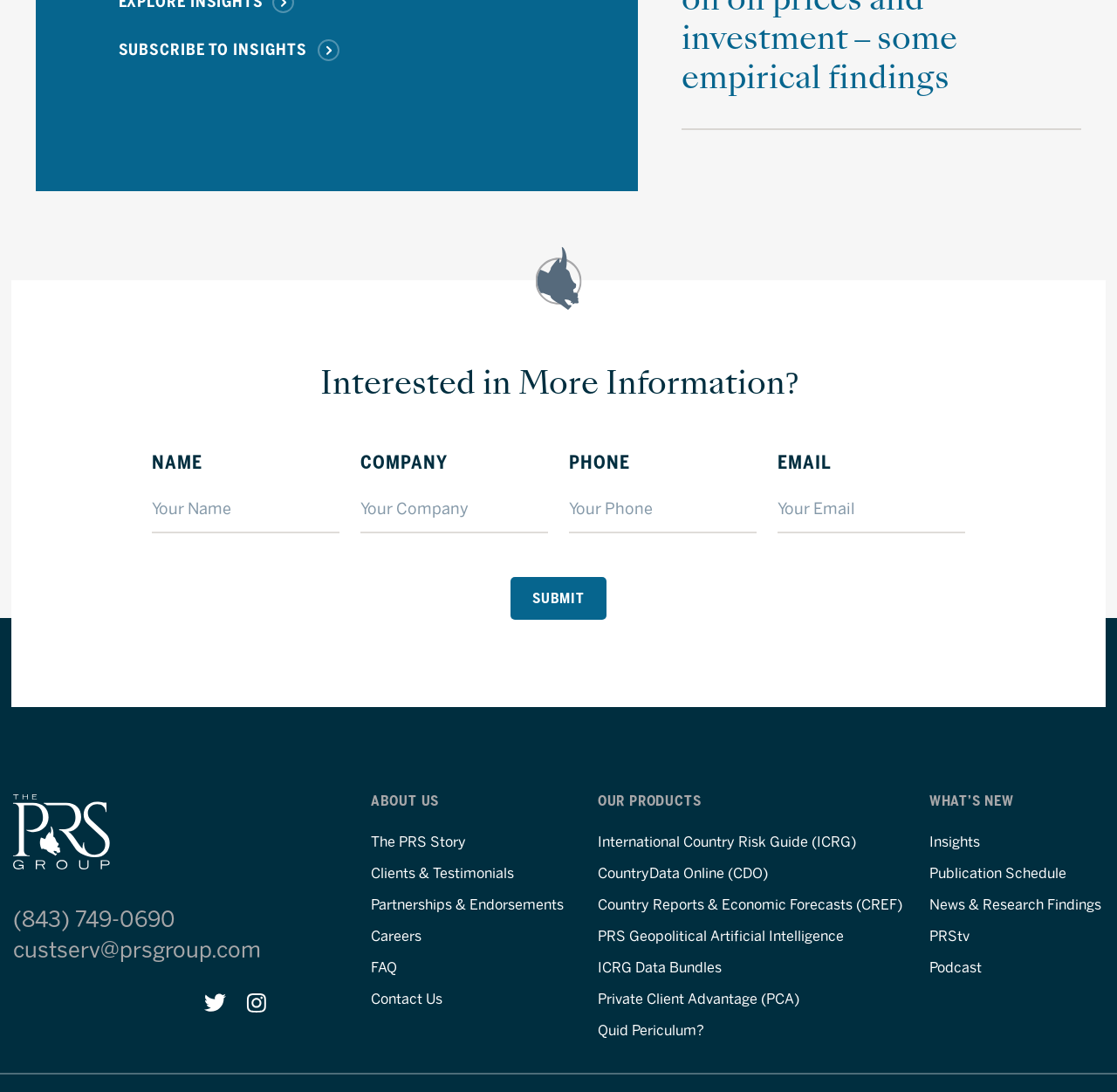Kindly determine the bounding box coordinates for the clickable area to achieve the given instruction: "Contact PRS Group via phone".

[0.012, 0.828, 0.238, 0.856]